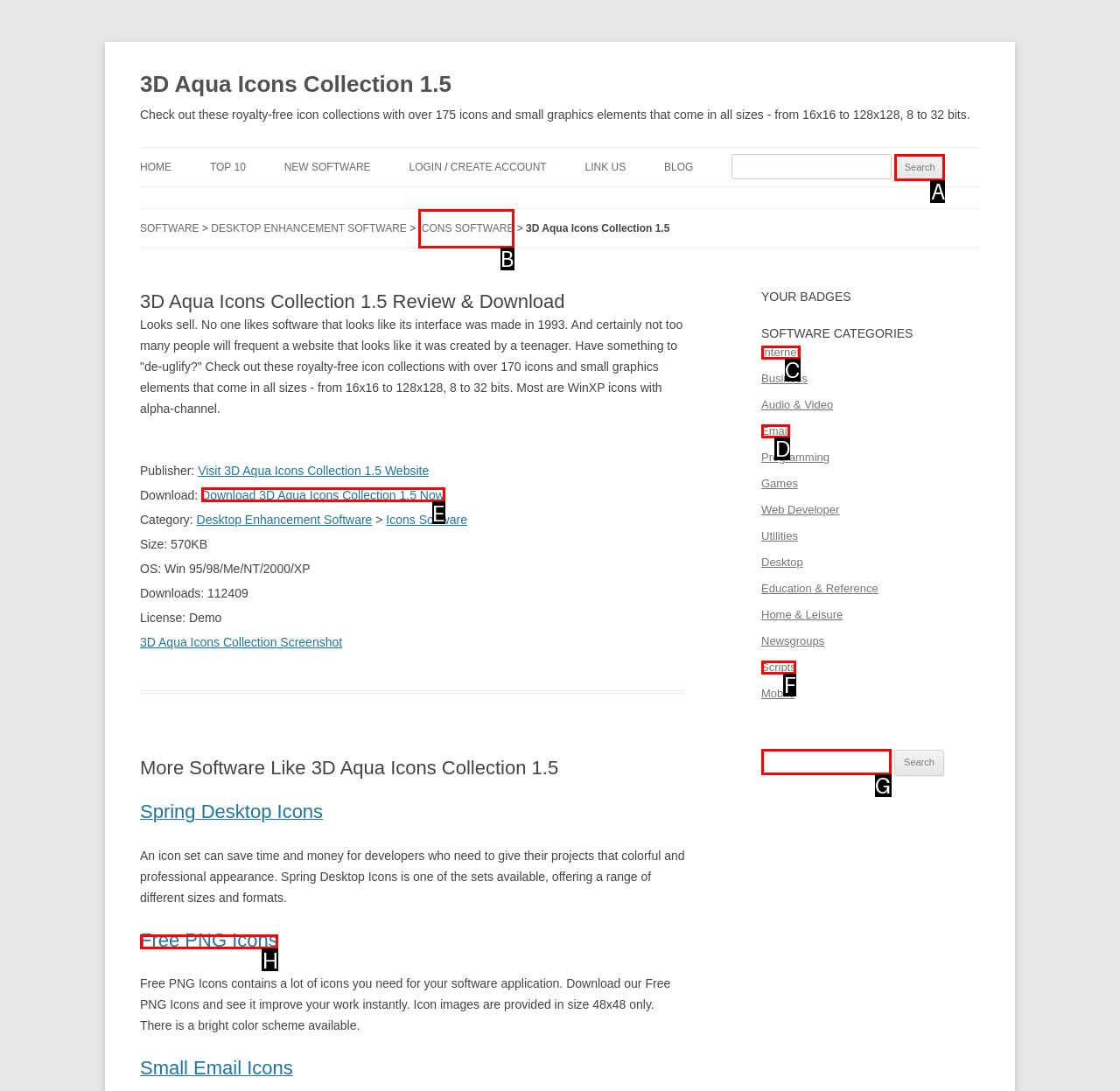Tell me which one HTML element you should click to complete the following task: Download 3D Aqua Icons Collection 1.5 Now
Answer with the option's letter from the given choices directly.

E